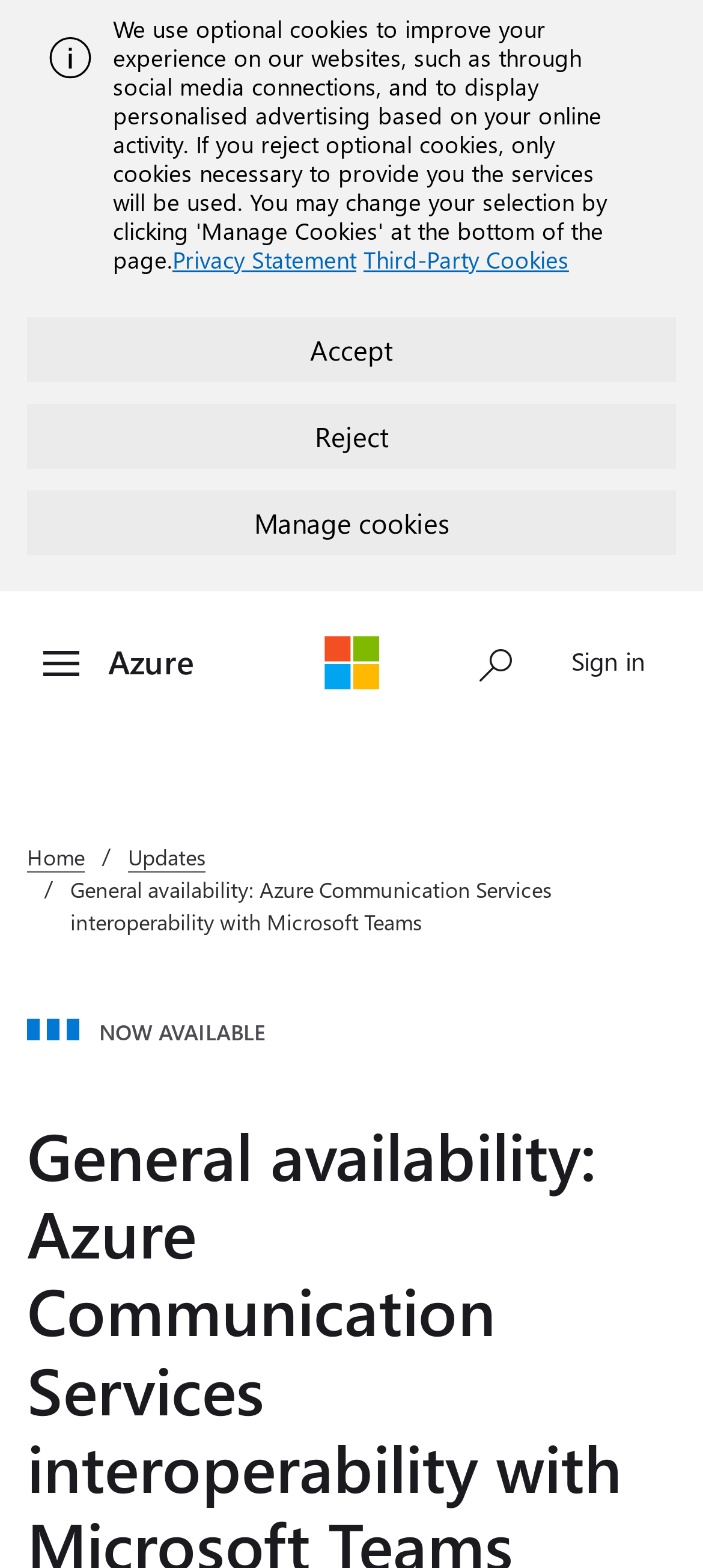How many buttons are there in the top section?
Refer to the screenshot and respond with a concise word or phrase.

3